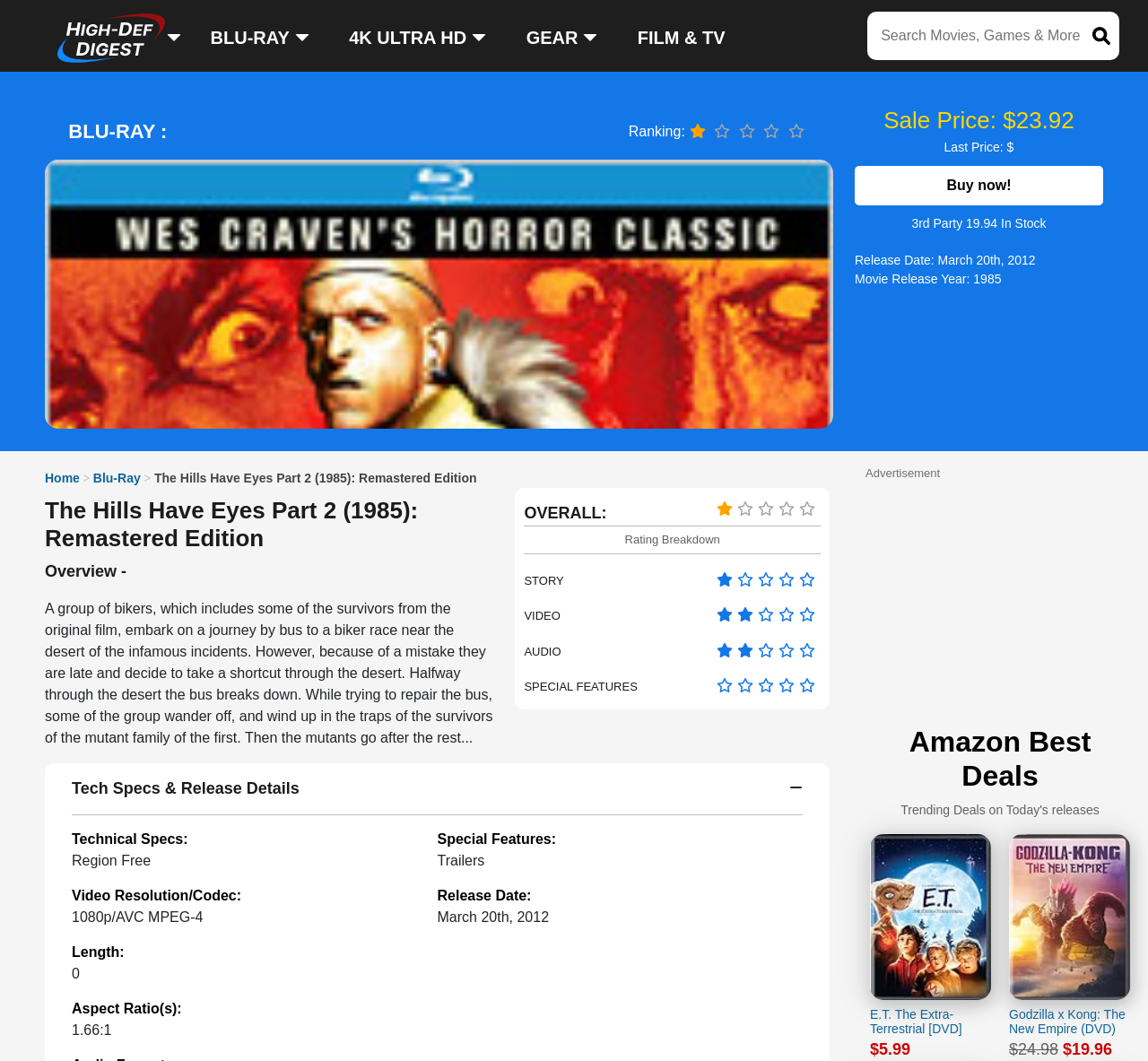Ascertain the bounding box coordinates for the UI element detailed here: "E.T. The Extra-Terrestrial [DVD] $5.99". The coordinates should be provided as [left, top, right, bottom] with each value being a float between 0 and 1.

[0.758, 0.786, 0.863, 0.998]